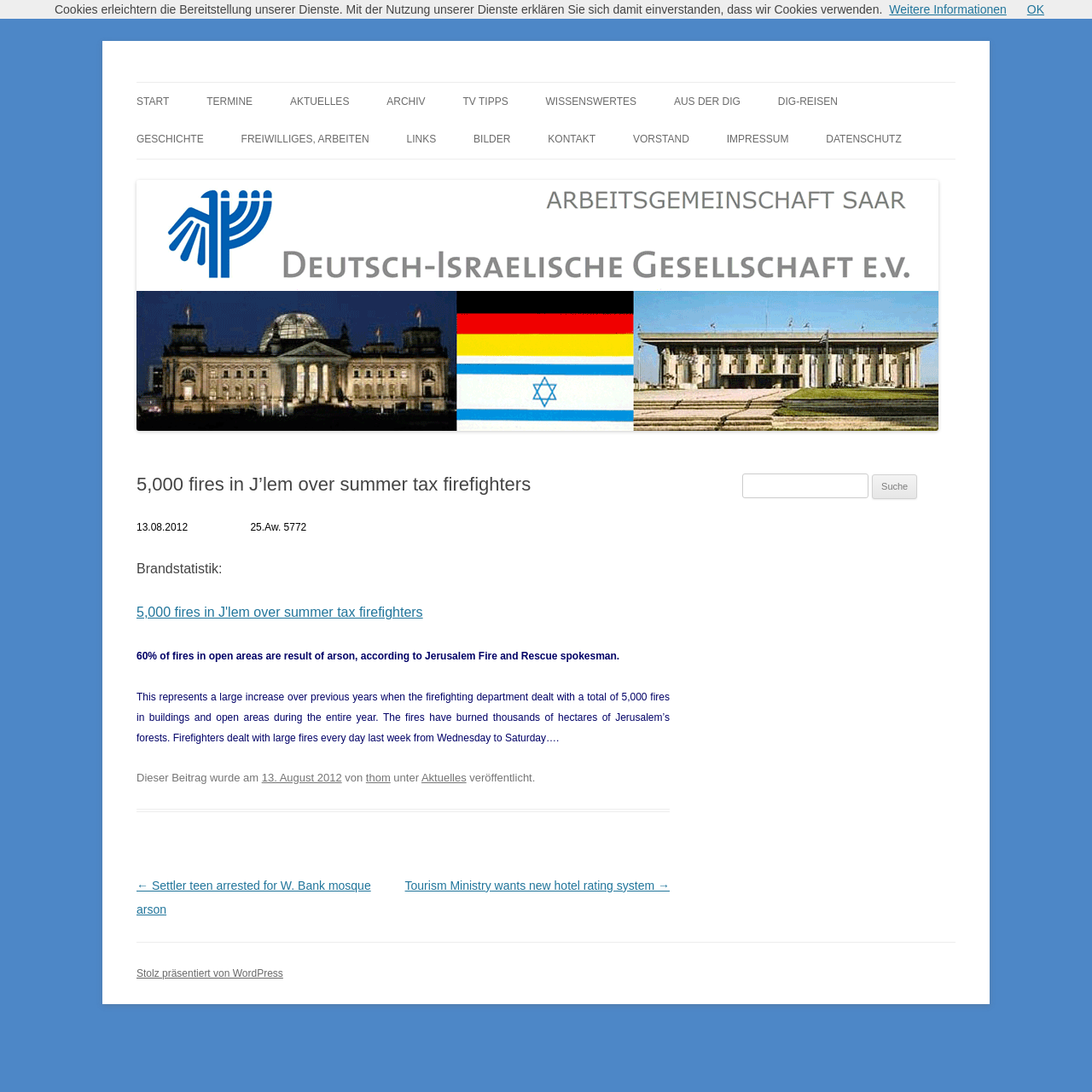Locate the bounding box coordinates of the element you need to click to accomplish the task described by this instruction: "Search for something".

[0.68, 0.433, 0.795, 0.456]